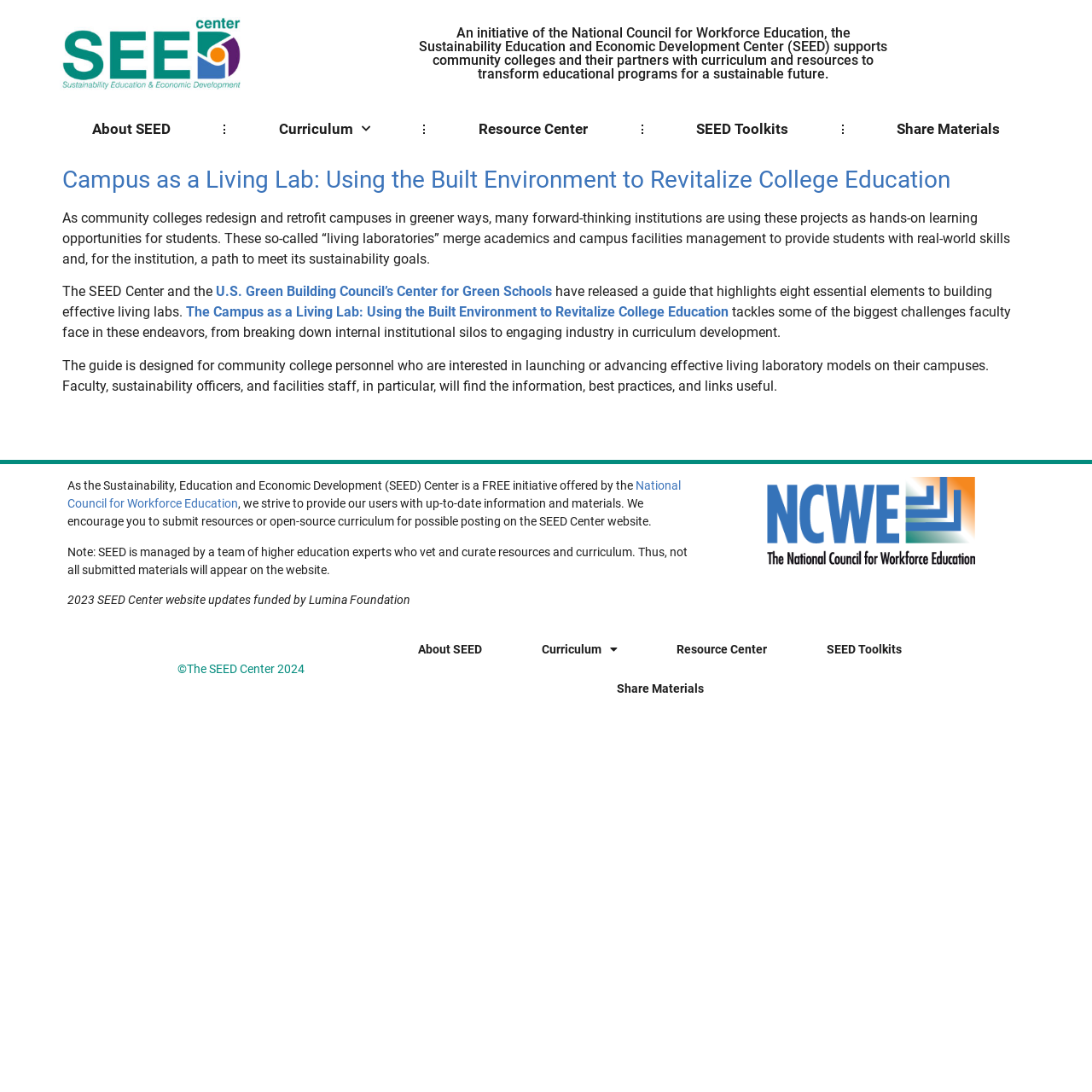Given the description of the UI element: "Resource Center", predict the bounding box coordinates in the form of [left, top, right, bottom], with each value being a float between 0 and 1.

[0.593, 0.577, 0.73, 0.613]